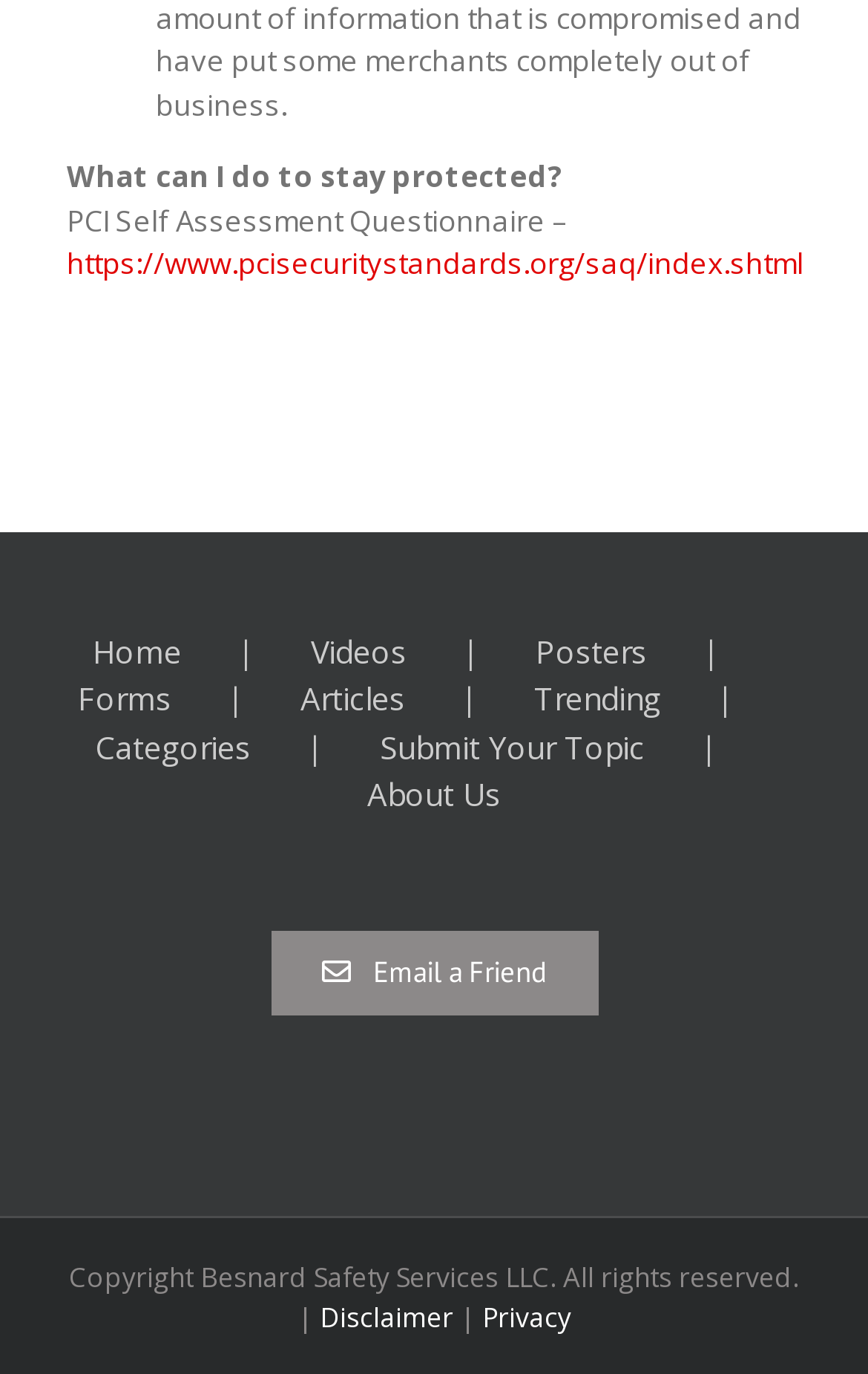How many links are in the footer section?
Give a one-word or short-phrase answer derived from the screenshot.

3